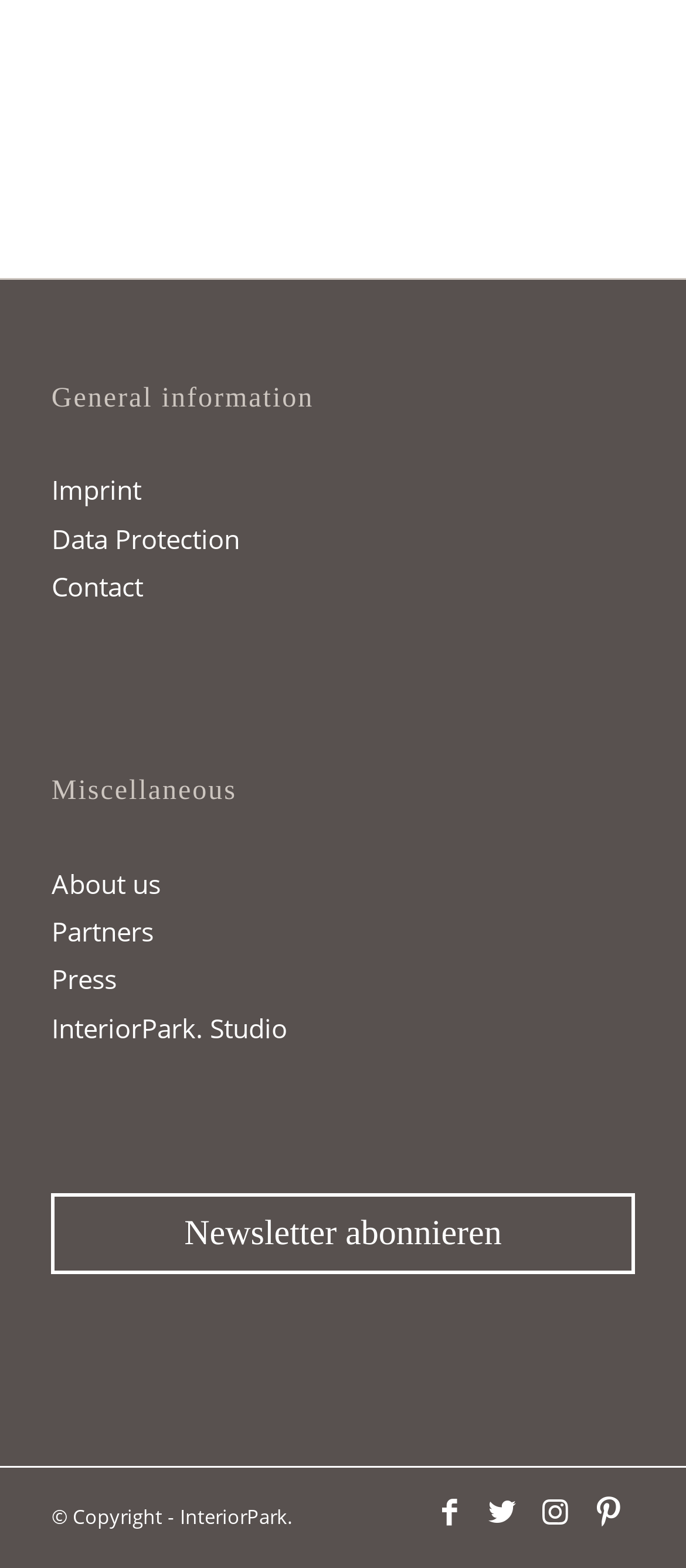Find the bounding box coordinates of the element to click in order to complete the given instruction: "Subscribe to the newsletter."

[0.075, 0.761, 0.925, 0.813]